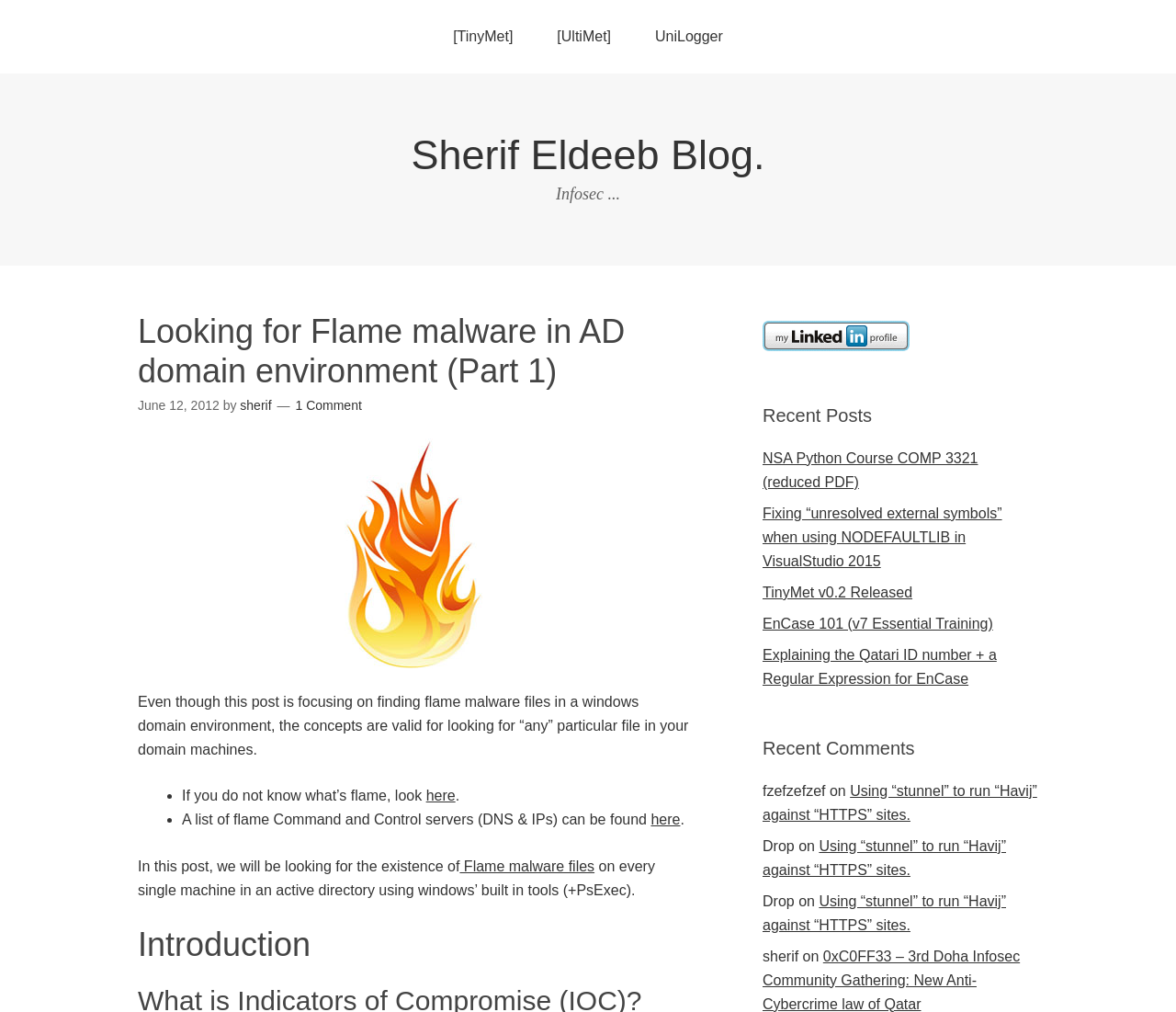Based on the image, give a detailed response to the question: What is the author of this blog post?

The author of this blog post is Sherif, which can be inferred from the text 'by sherif' located below the title of the blog post.